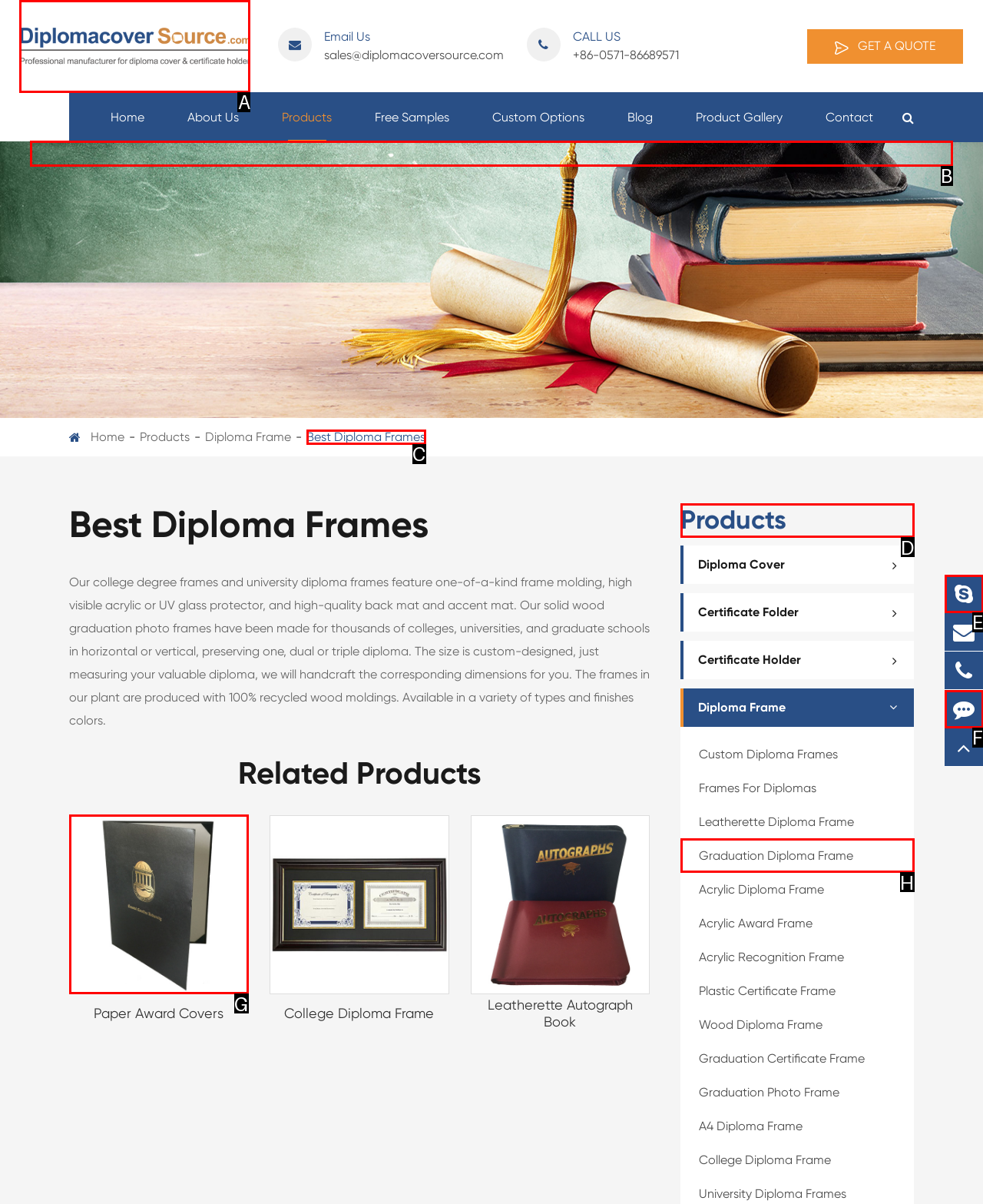Select the HTML element to finish the task: Search for a product Reply with the letter of the correct option.

B